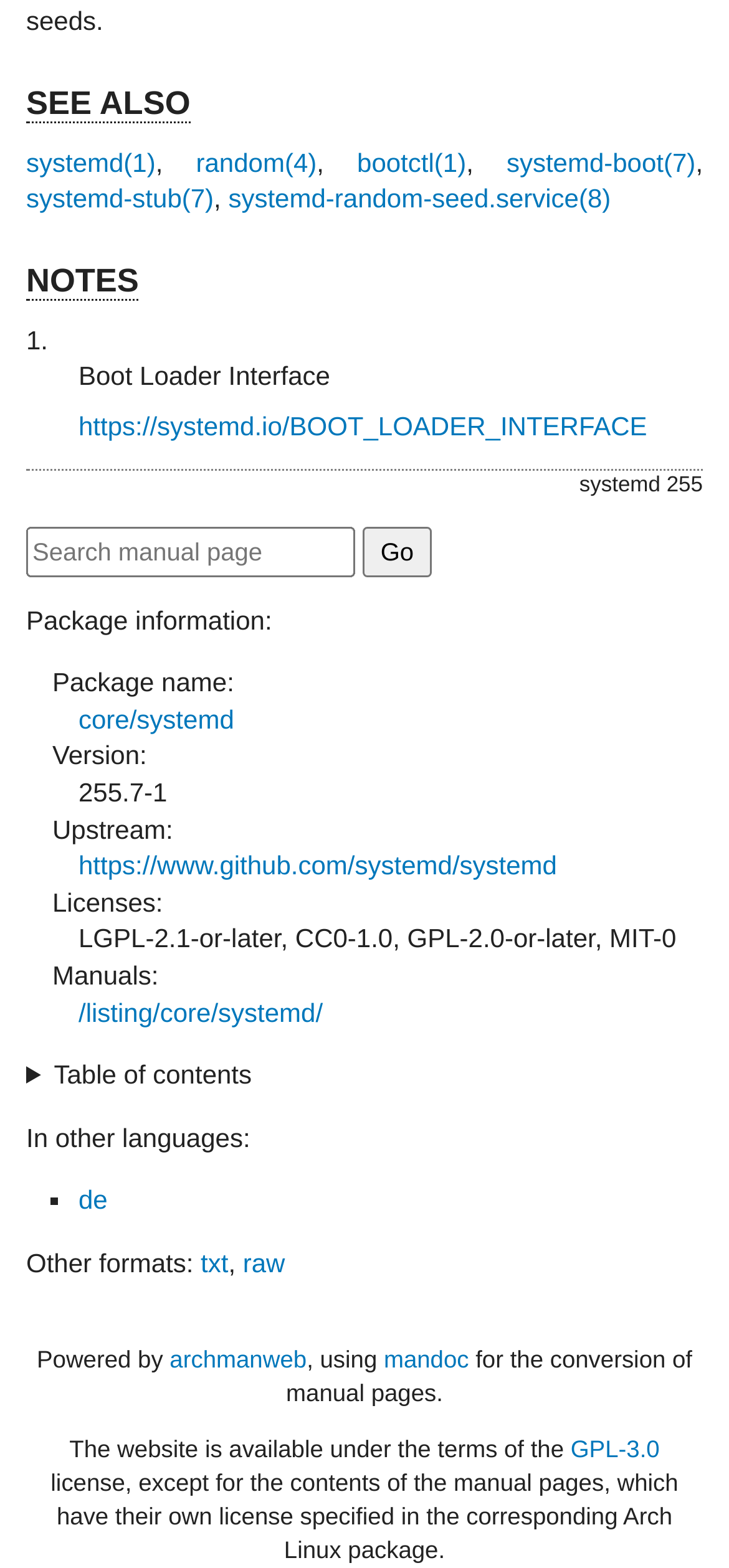Please identify the bounding box coordinates of the region to click in order to complete the given instruction: "View package information". The coordinates should be four float numbers between 0 and 1, i.e., [left, top, right, bottom].

[0.036, 0.386, 0.373, 0.405]